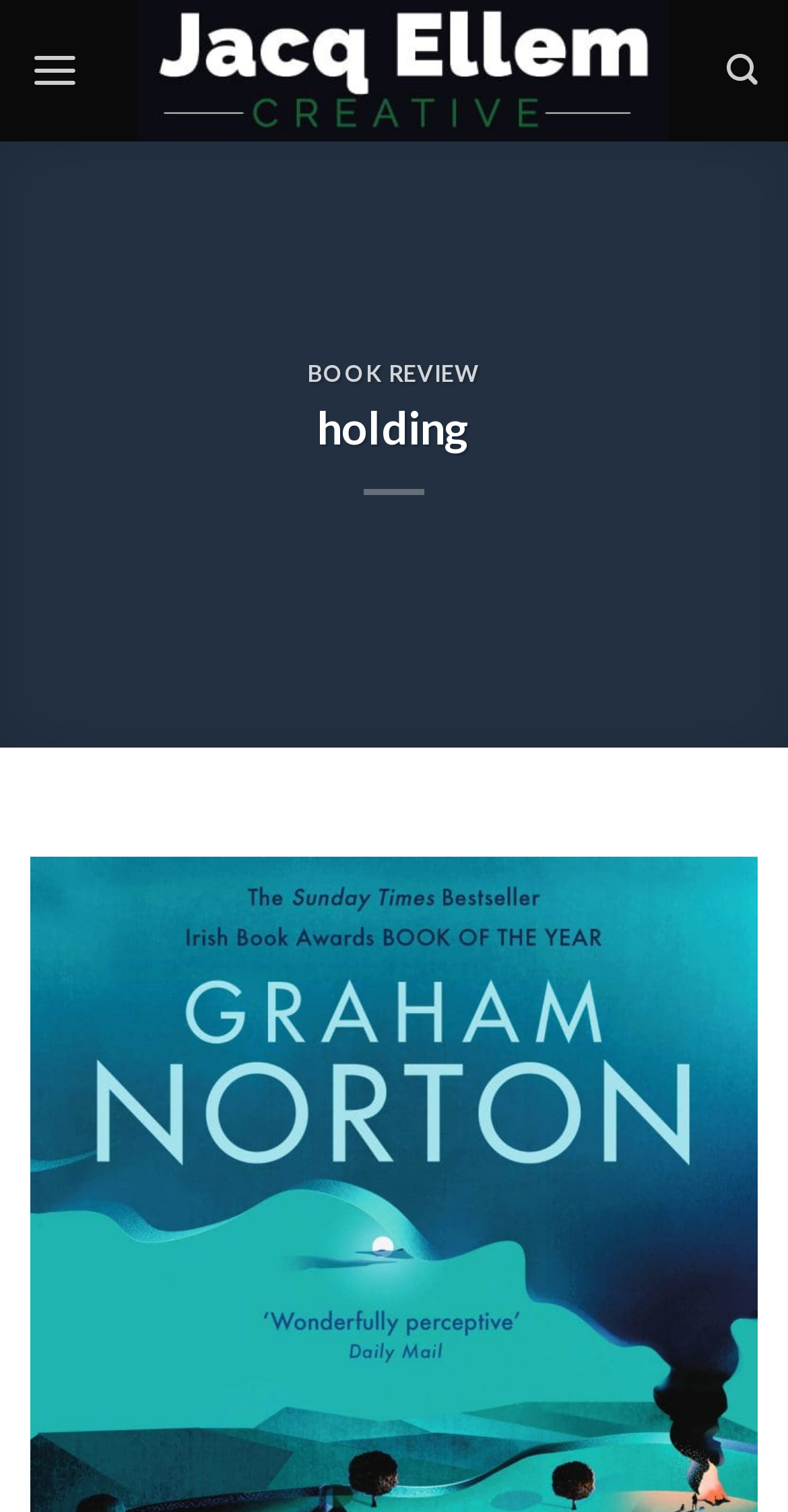Carefully examine the image and provide an in-depth answer to the question: What is the purpose of the 'Menu' link?

The 'Menu' link has an attribute 'expanded' set to 'False' and 'controls' set to 'main-menu', suggesting that clicking on this link will expand the main menu.